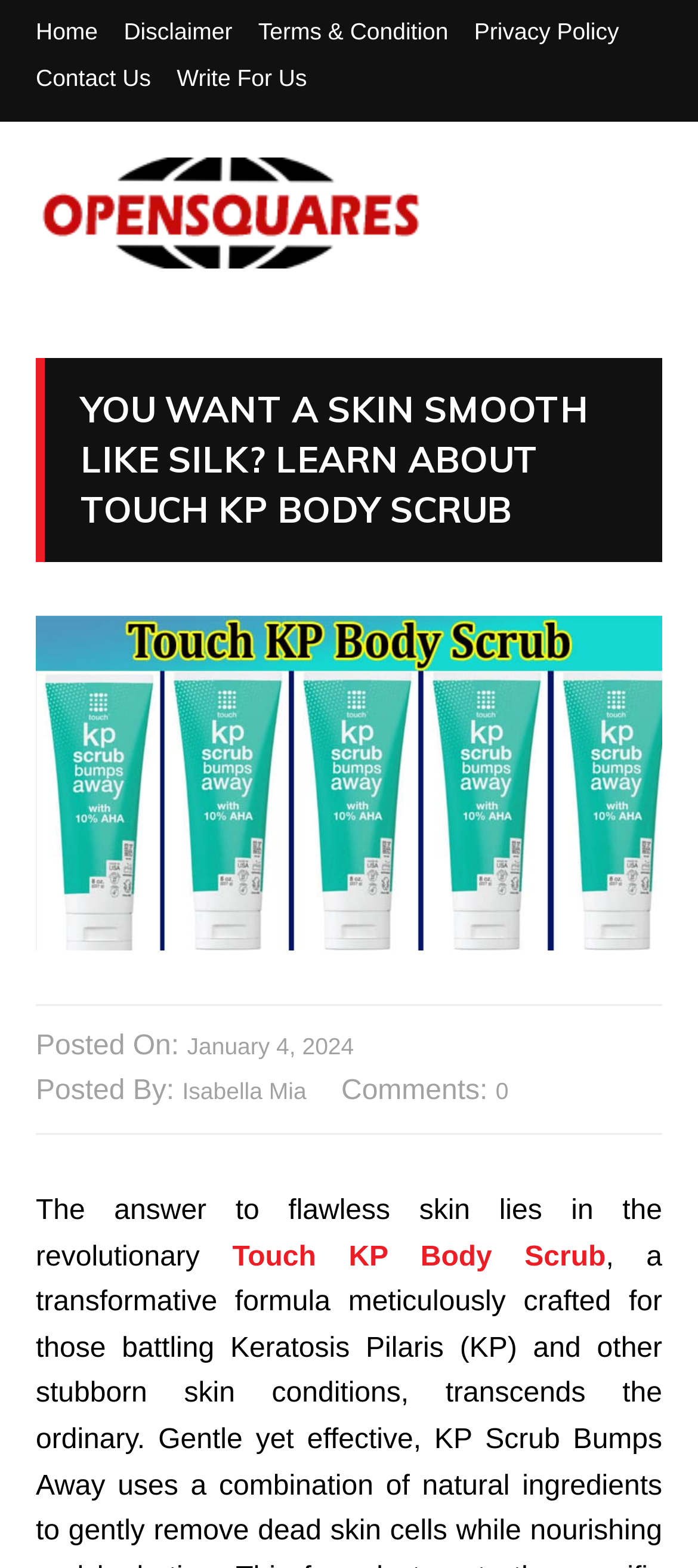Respond to the question below with a single word or phrase:
Who is the author of the article?

Isabella Mia